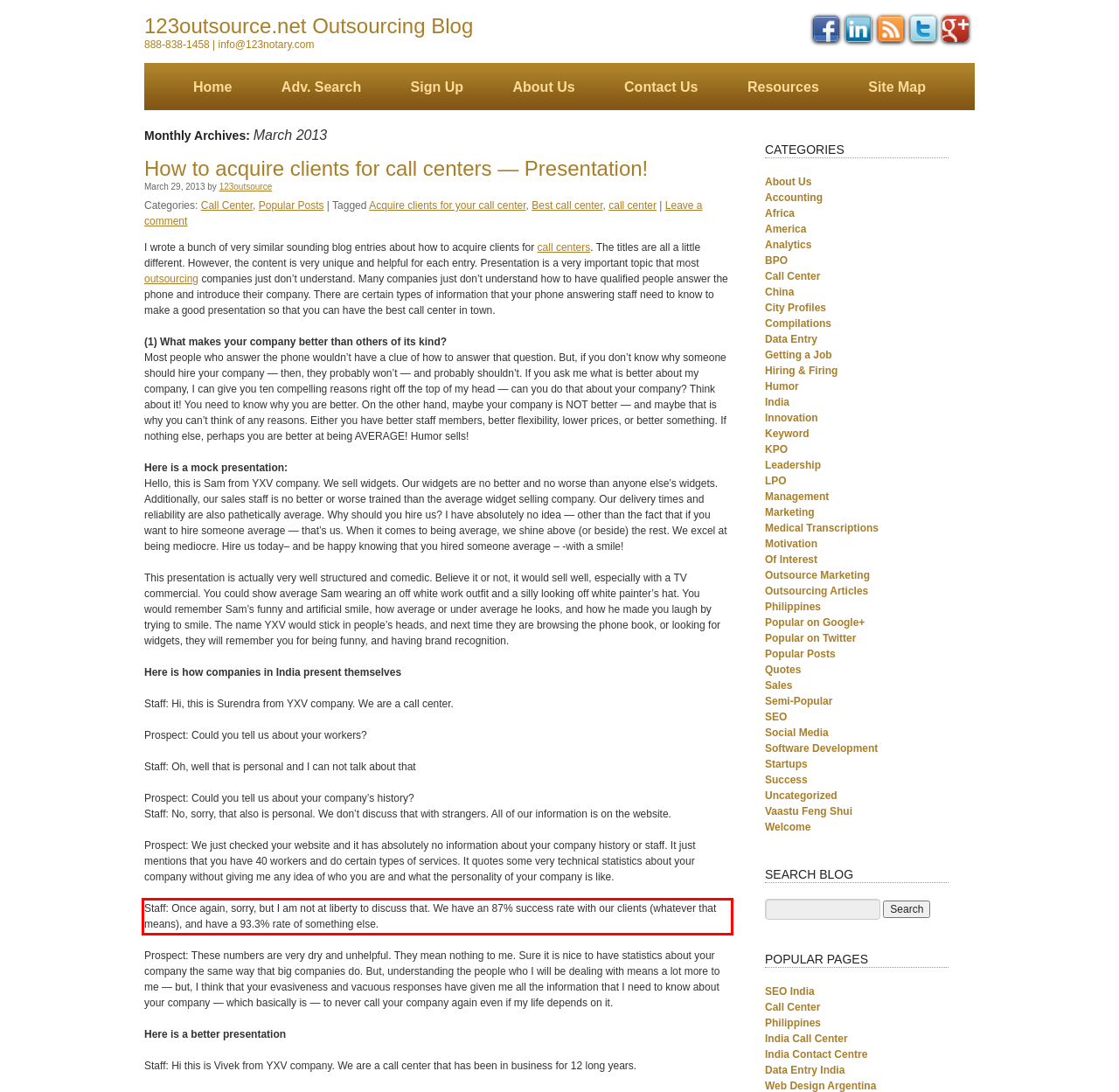Examine the screenshot of the webpage, locate the red bounding box, and generate the text contained within it.

Staff: Once again, sorry, but I am not at liberty to discuss that. We have an 87% success rate with our clients (whatever that means), and have a 93.3% rate of something else.